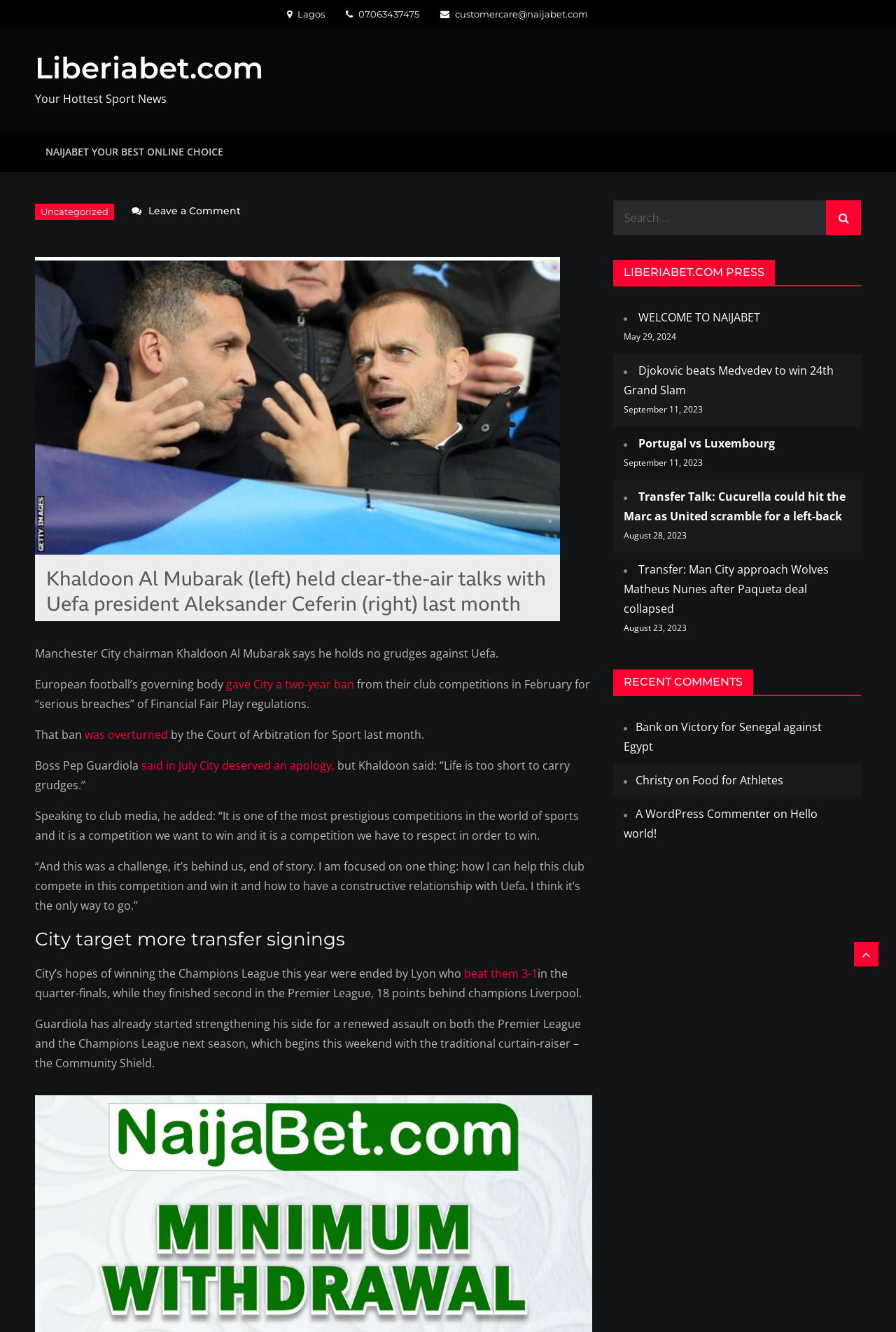What is the name of the sport news website?
Give a one-word or short phrase answer based on the image.

Liberiabet.com